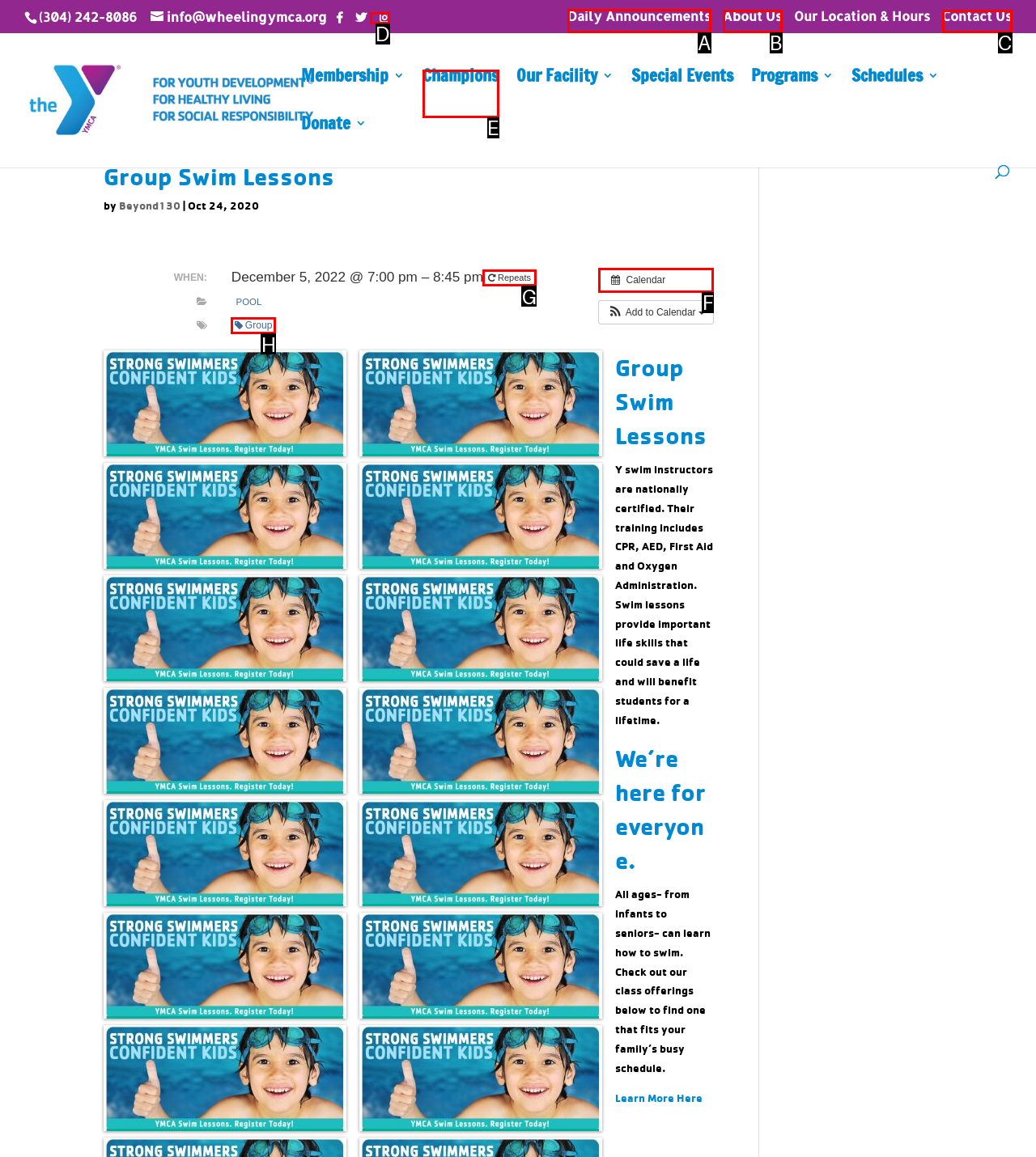What is the letter of the UI element you should click to View 'Daily Announcements'? Provide the letter directly.

A